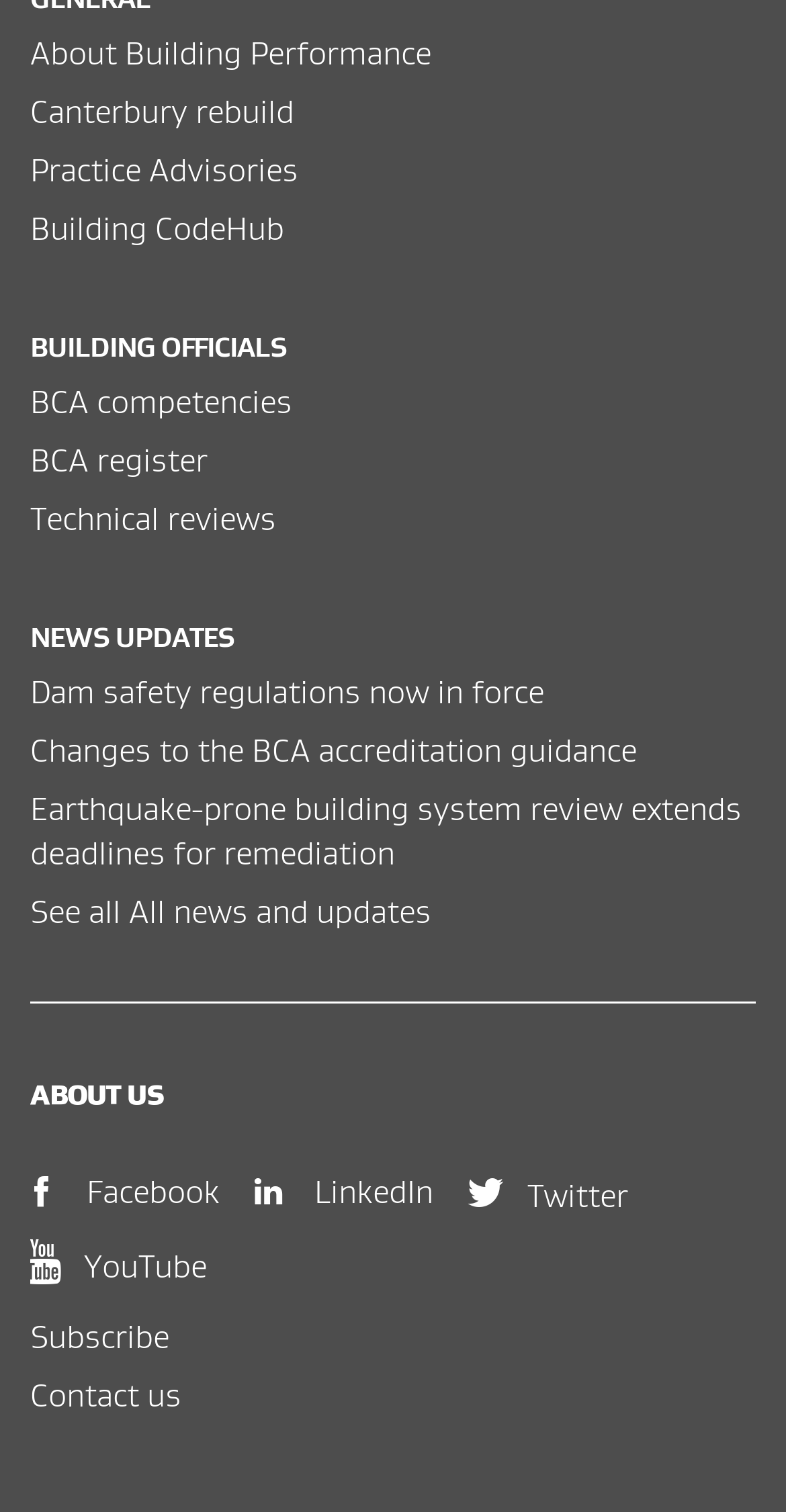Locate the bounding box coordinates of the element's region that should be clicked to carry out the following instruction: "Read news about Dam safety regulations". The coordinates need to be four float numbers between 0 and 1, i.e., [left, top, right, bottom].

[0.038, 0.442, 0.962, 0.471]